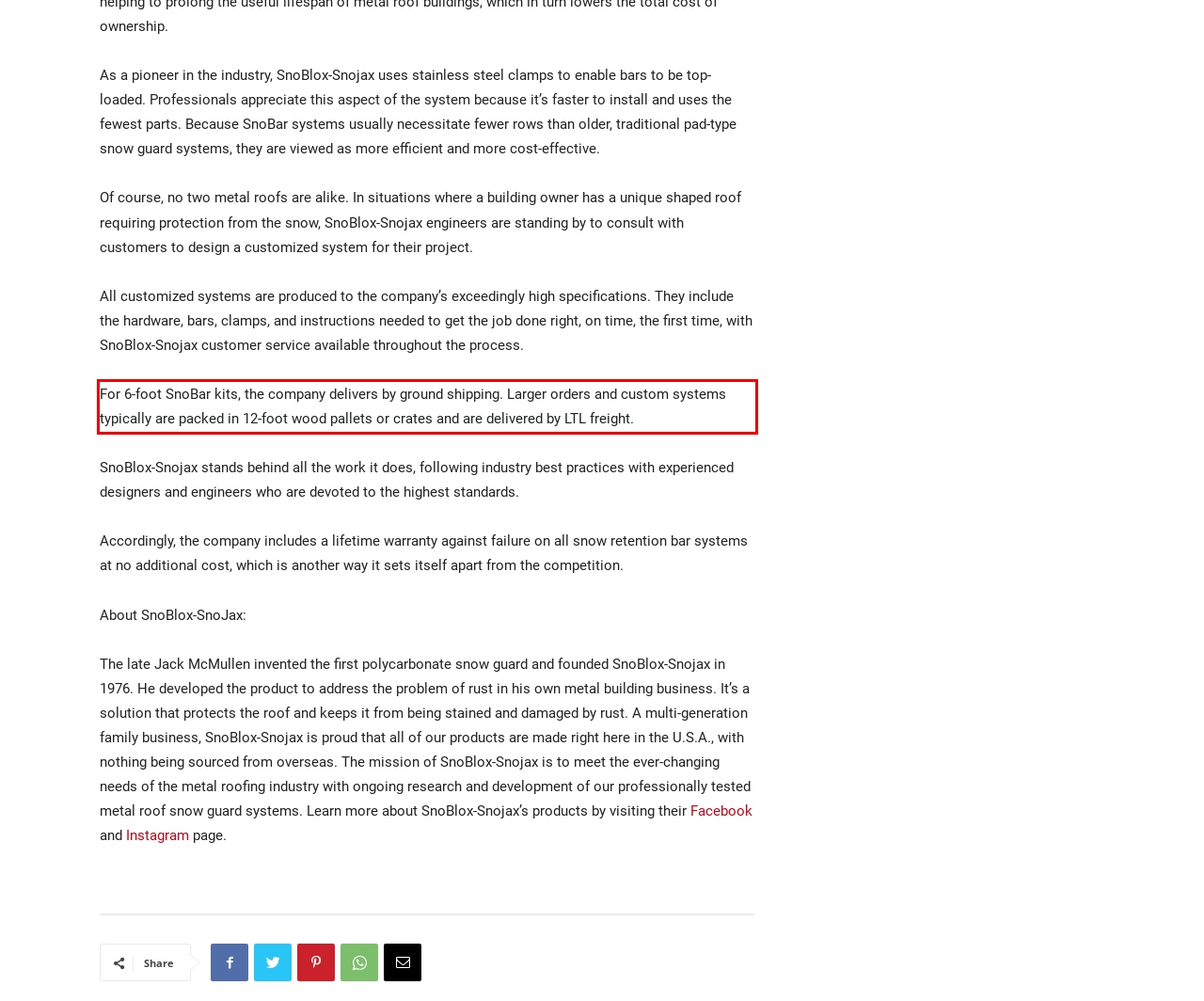Using the provided webpage screenshot, identify and read the text within the red rectangle bounding box.

For 6-foot SnoBar kits, the company delivers by ground shipping. Larger orders and custom systems typically are packed in 12-foot wood pallets or crates and are delivered by LTL freight.